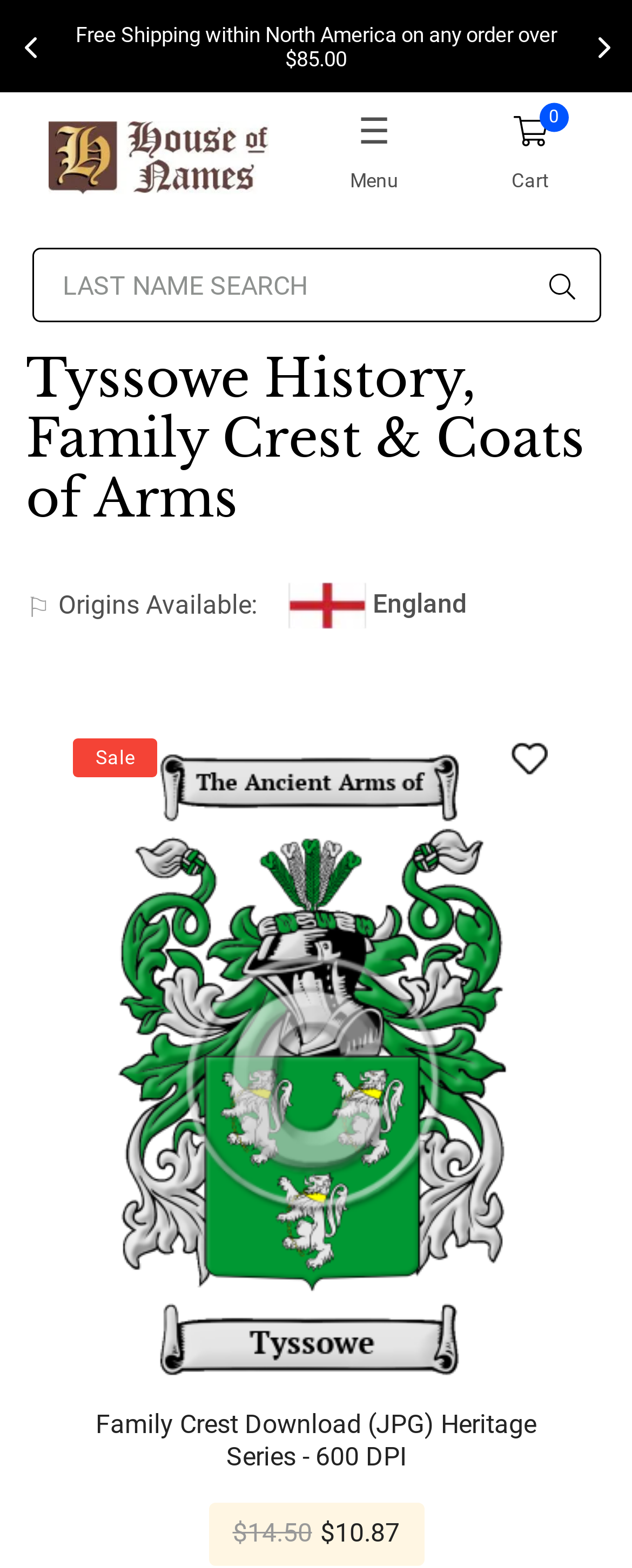Given the element description "name="searchTerm" placeholder="LAST NAME SEARCH"" in the screenshot, predict the bounding box coordinates of that UI element.

[0.05, 0.158, 0.95, 0.206]